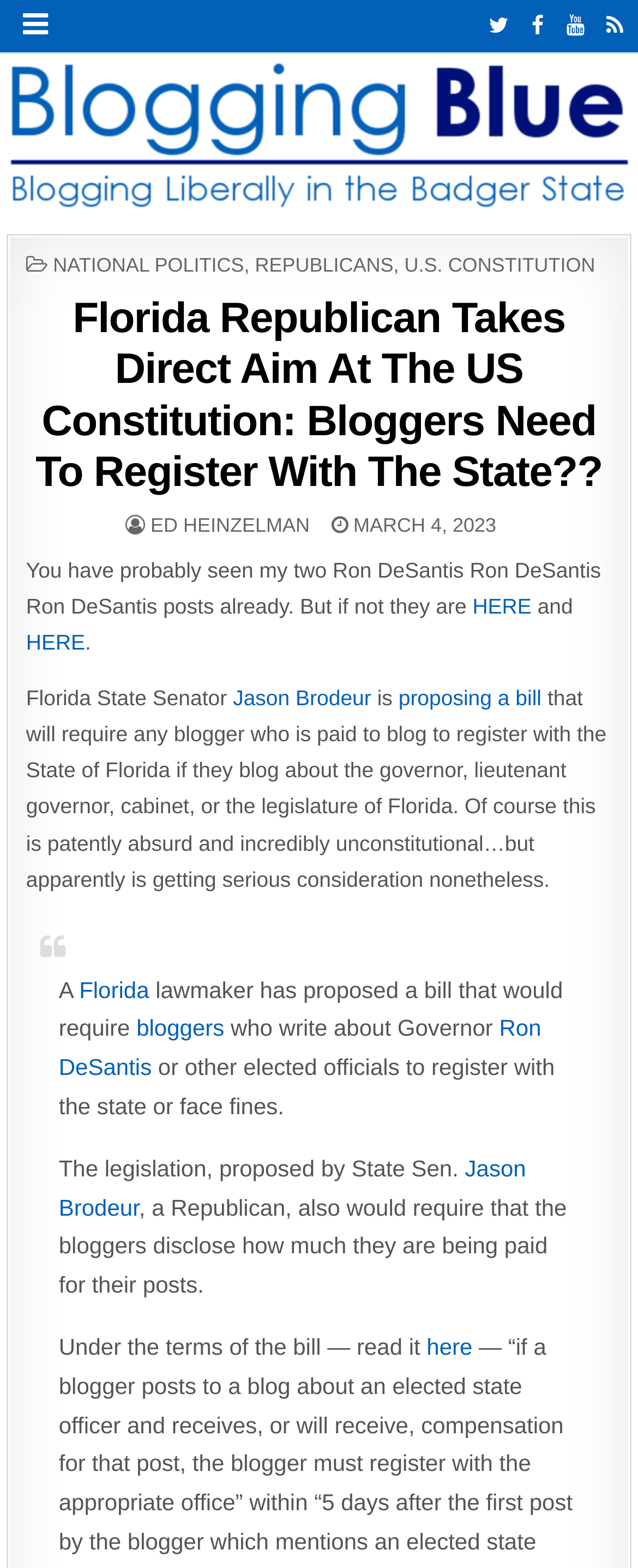Can you pinpoint the bounding box coordinates for the clickable element required for this instruction: "Click the SEND MESSAGE button"? The coordinates should be four float numbers between 0 and 1, i.e., [left, top, right, bottom].

None